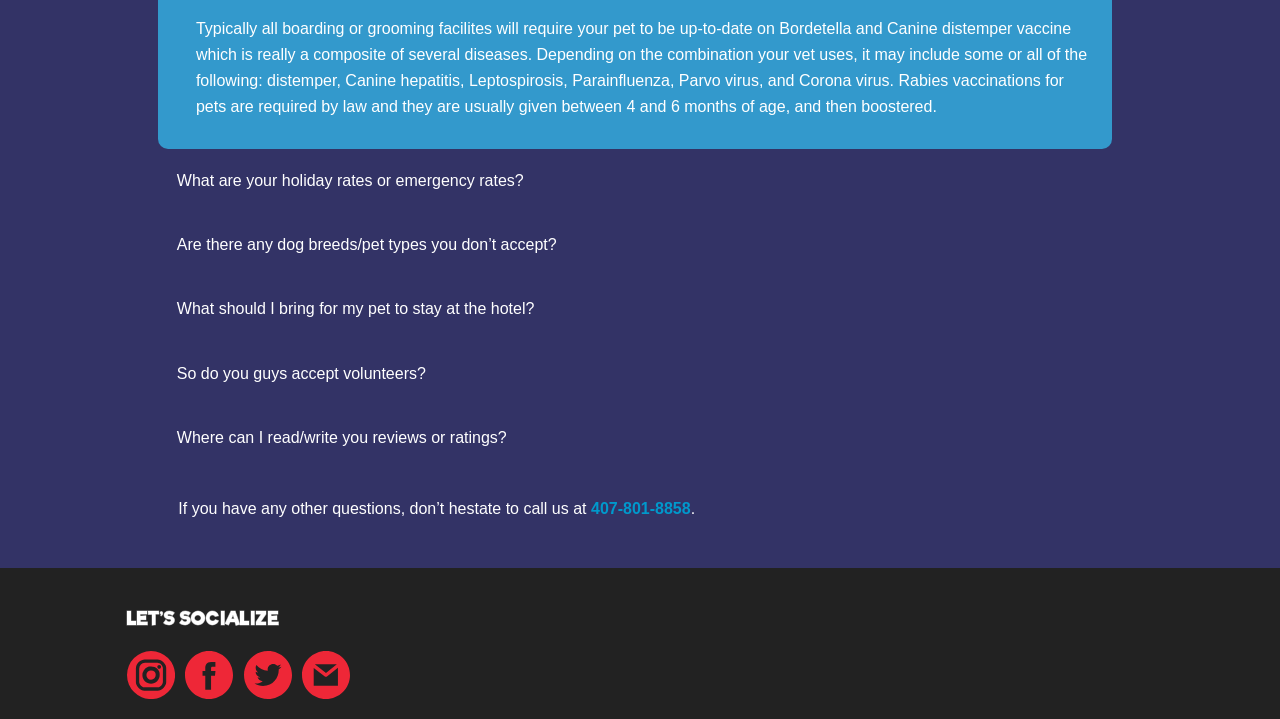What vaccinations are required for pet boarding?
Using the screenshot, give a one-word or short phrase answer.

Bordetella and Canine distemper